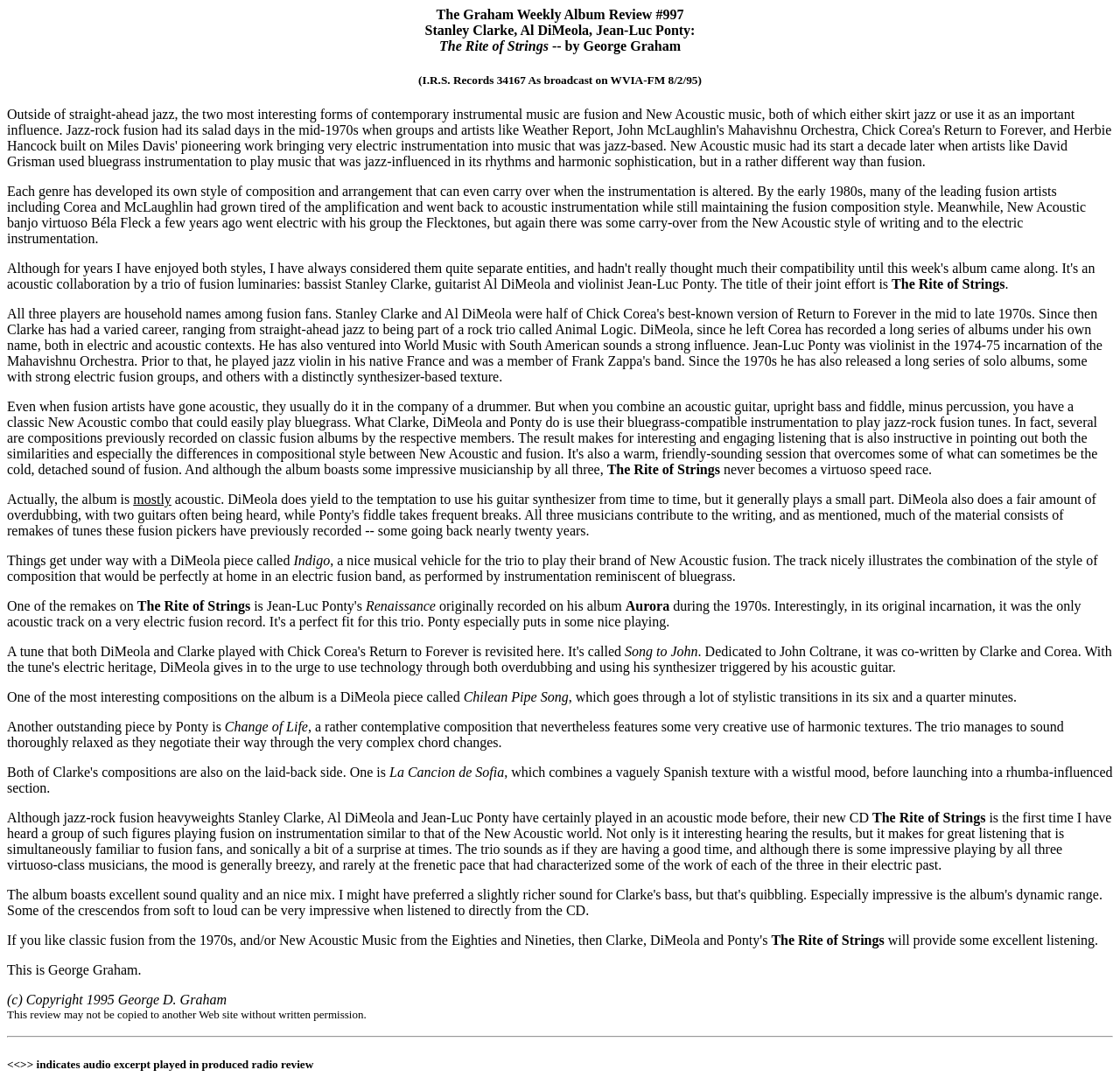Please look at the image and answer the question with a detailed explanation: Who is the author of the review?

The author of the review is mentioned at the end of the article, 'This is George Graham.' and also in the sentence '-- by George Graham'.